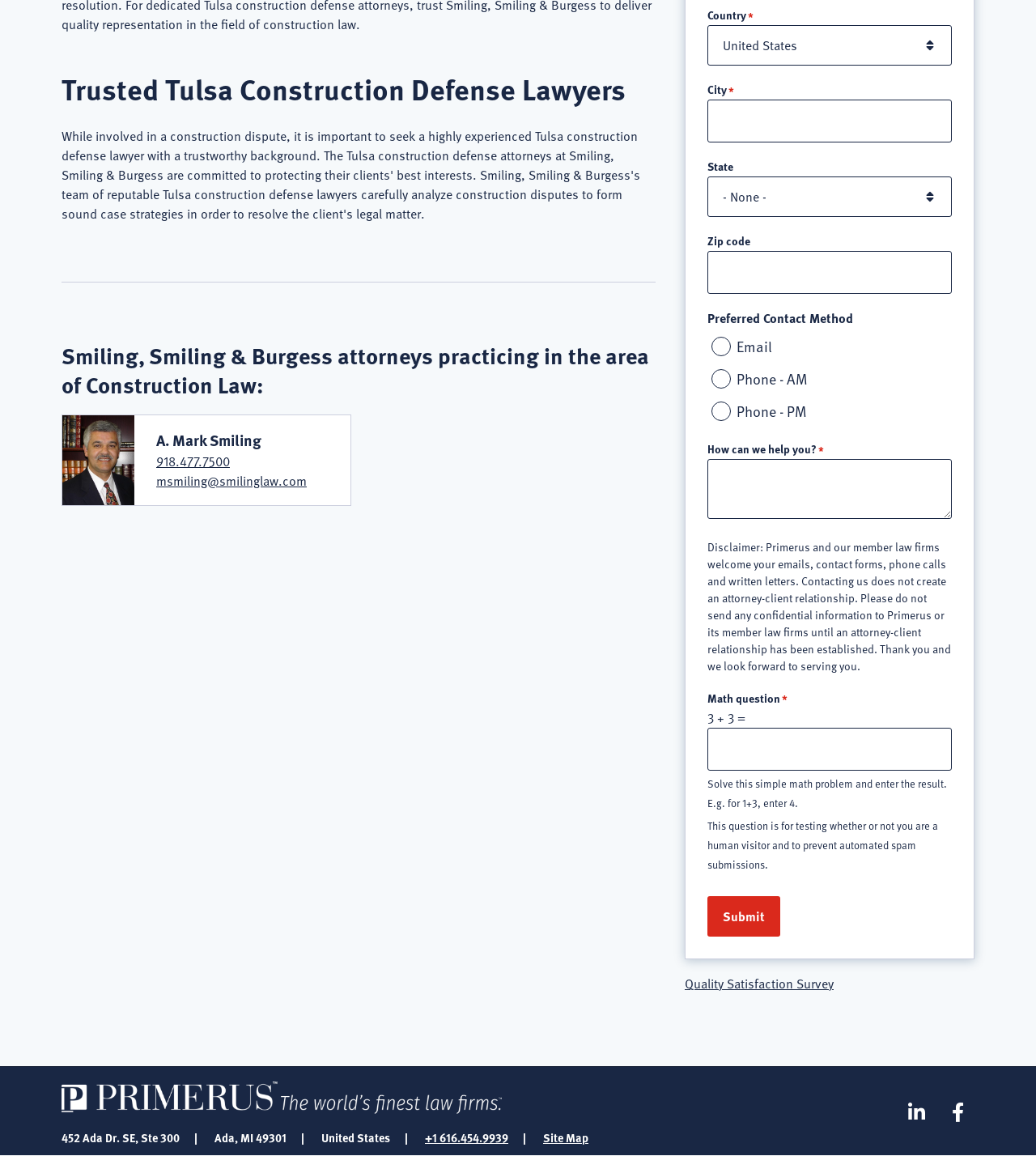What is the phone number of A. Mark Smiling?
Using the information presented in the image, please offer a detailed response to the question.

The phone number of A. Mark Smiling can be found in the link element with the text '918.477.7500', which is located below the heading element with the text 'A. Mark Smiling'.